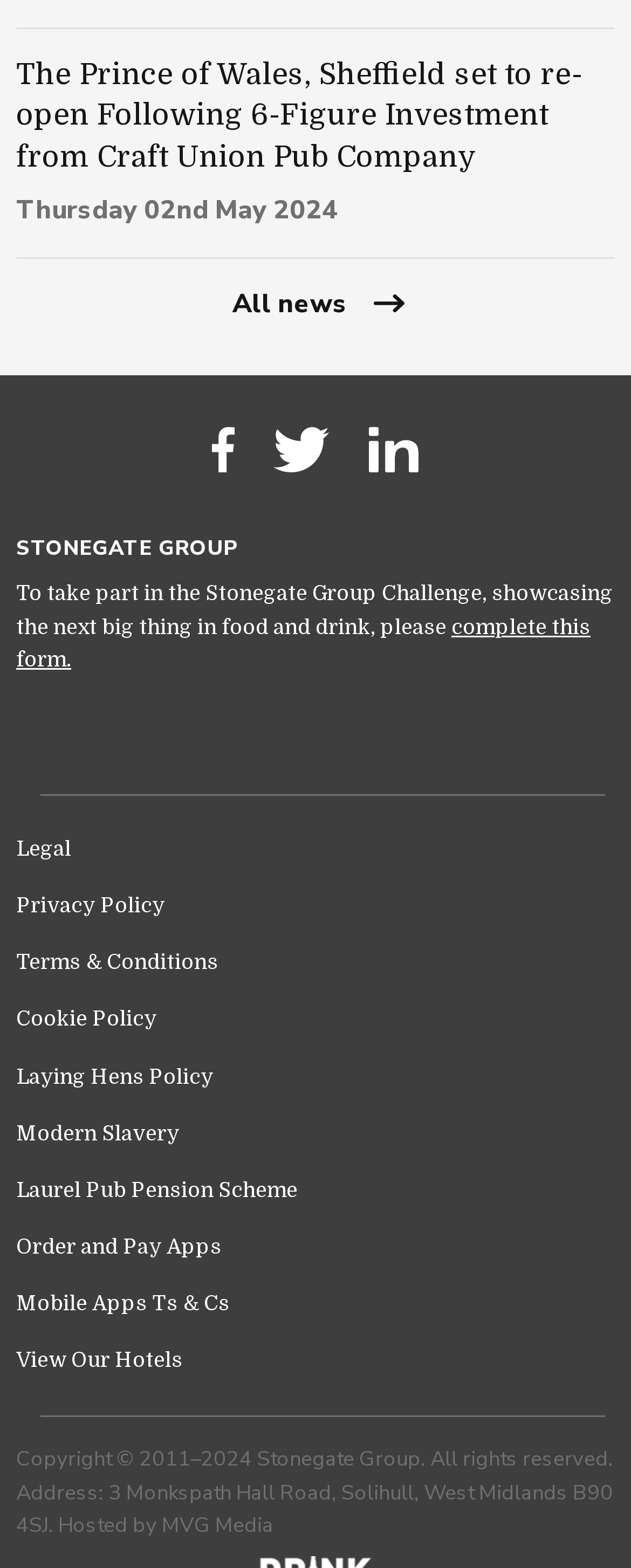What is the date mentioned on the webpage?
Using the image as a reference, answer the question with a short word or phrase.

Thursday 02nd May 2024